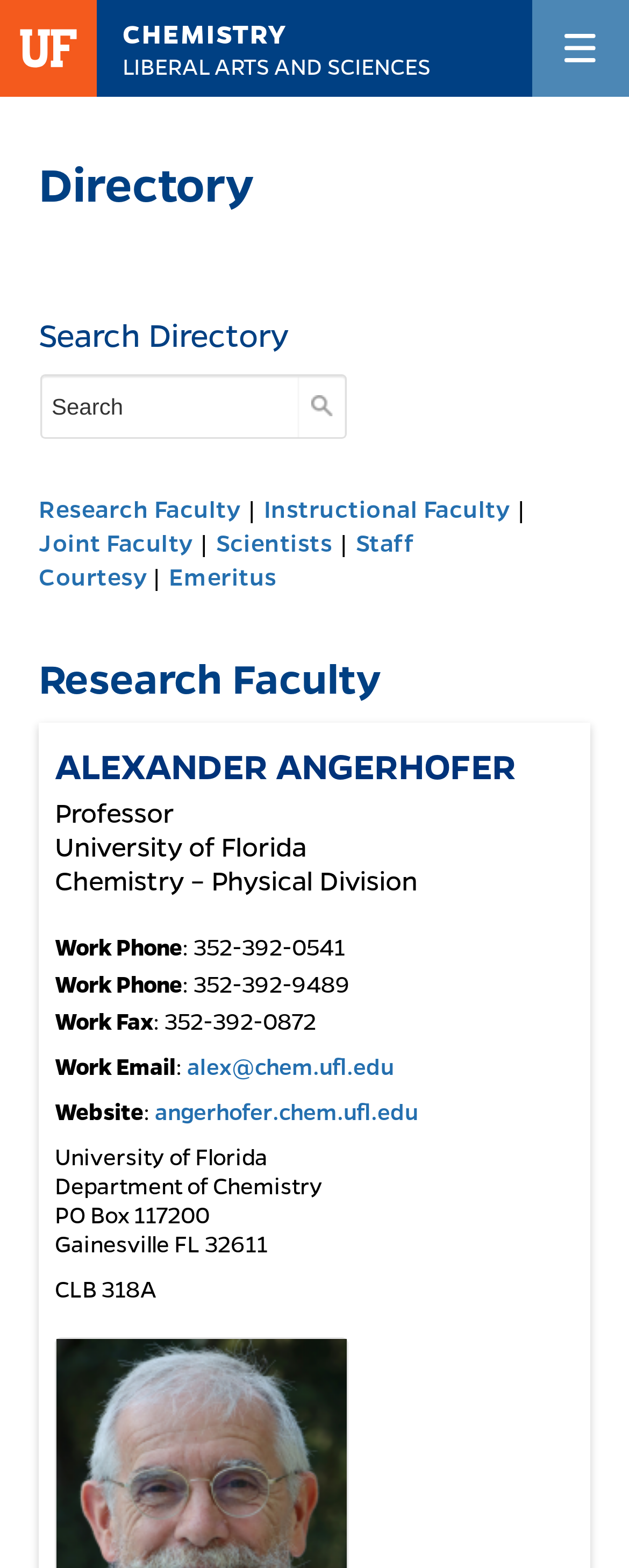Based on the visual content of the image, answer the question thoroughly: What is the name of the professor?

The name of the professor can be found in the heading element with the text 'ALEXANDER ANGERHOFER' which is located in the middle of the webpage.